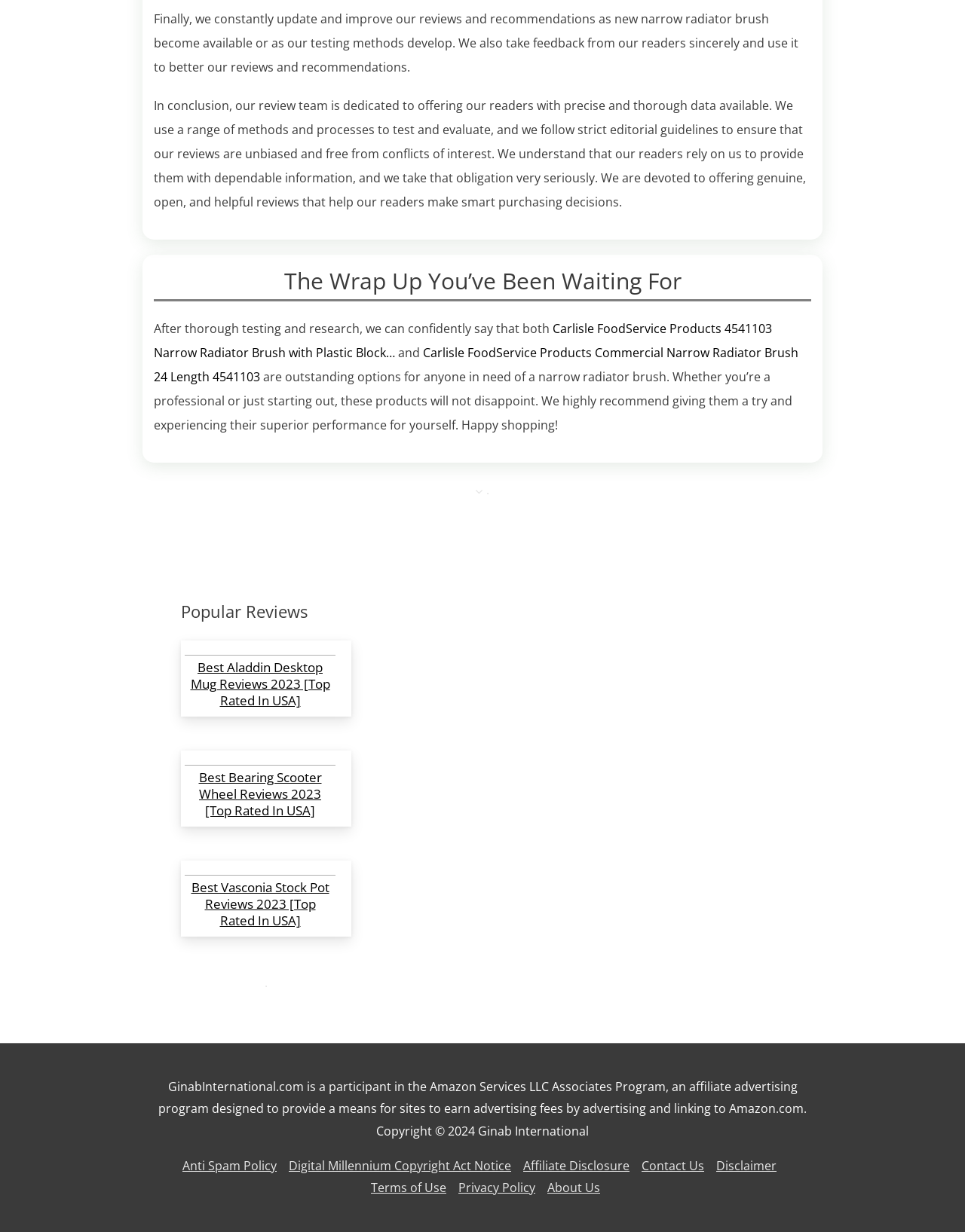Given the description "Digital Millennium Copyright Act Notice", provide the bounding box coordinates of the corresponding UI element.

[0.293, 0.939, 0.536, 0.953]